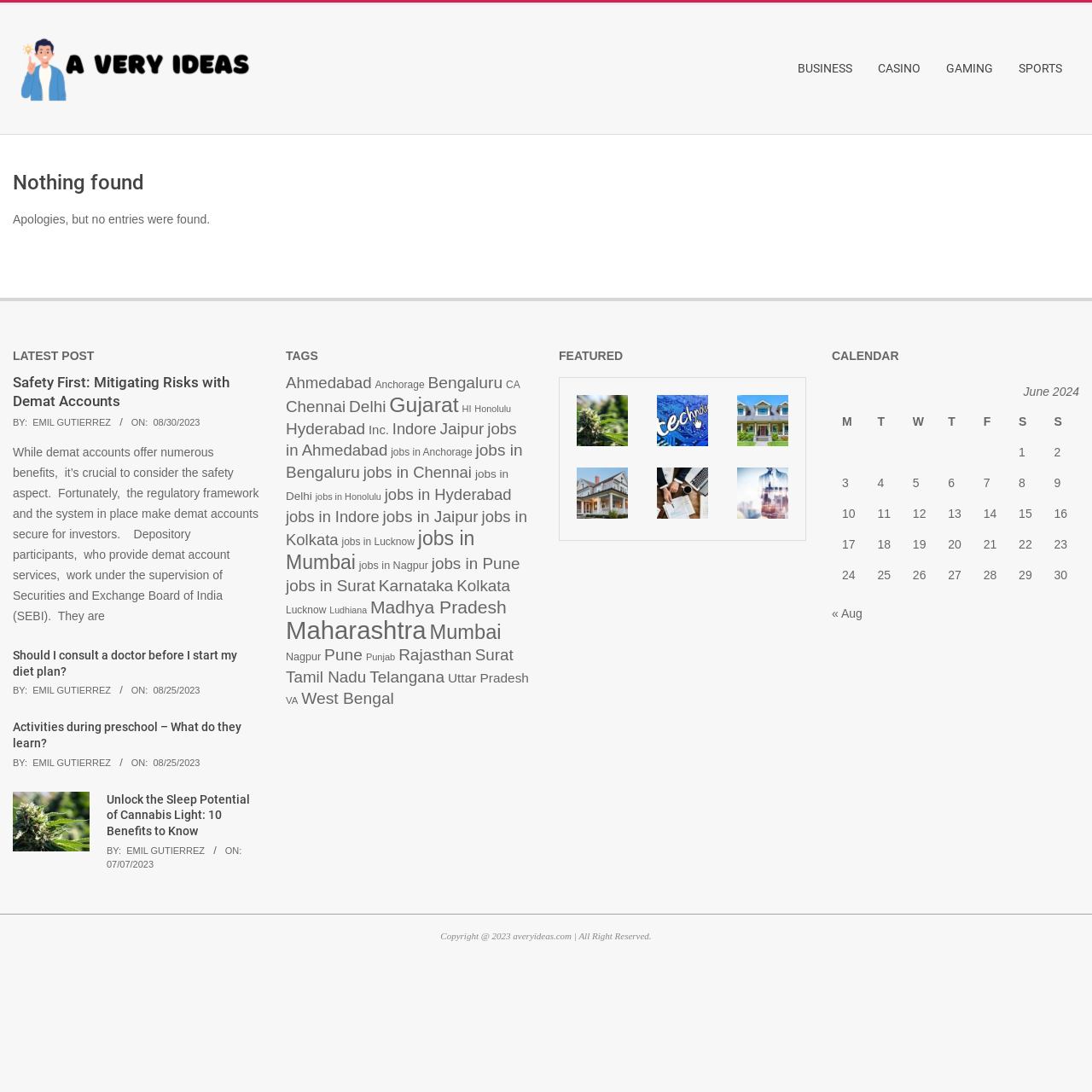Based on the visual content of the image, answer the question thoroughly: How many tags are listed on the webpage?

The tags are listed at the bottom of the webpage, and there are 25 tags in total, including Ahmedabad, Anchorage, Bengaluru, and so on.